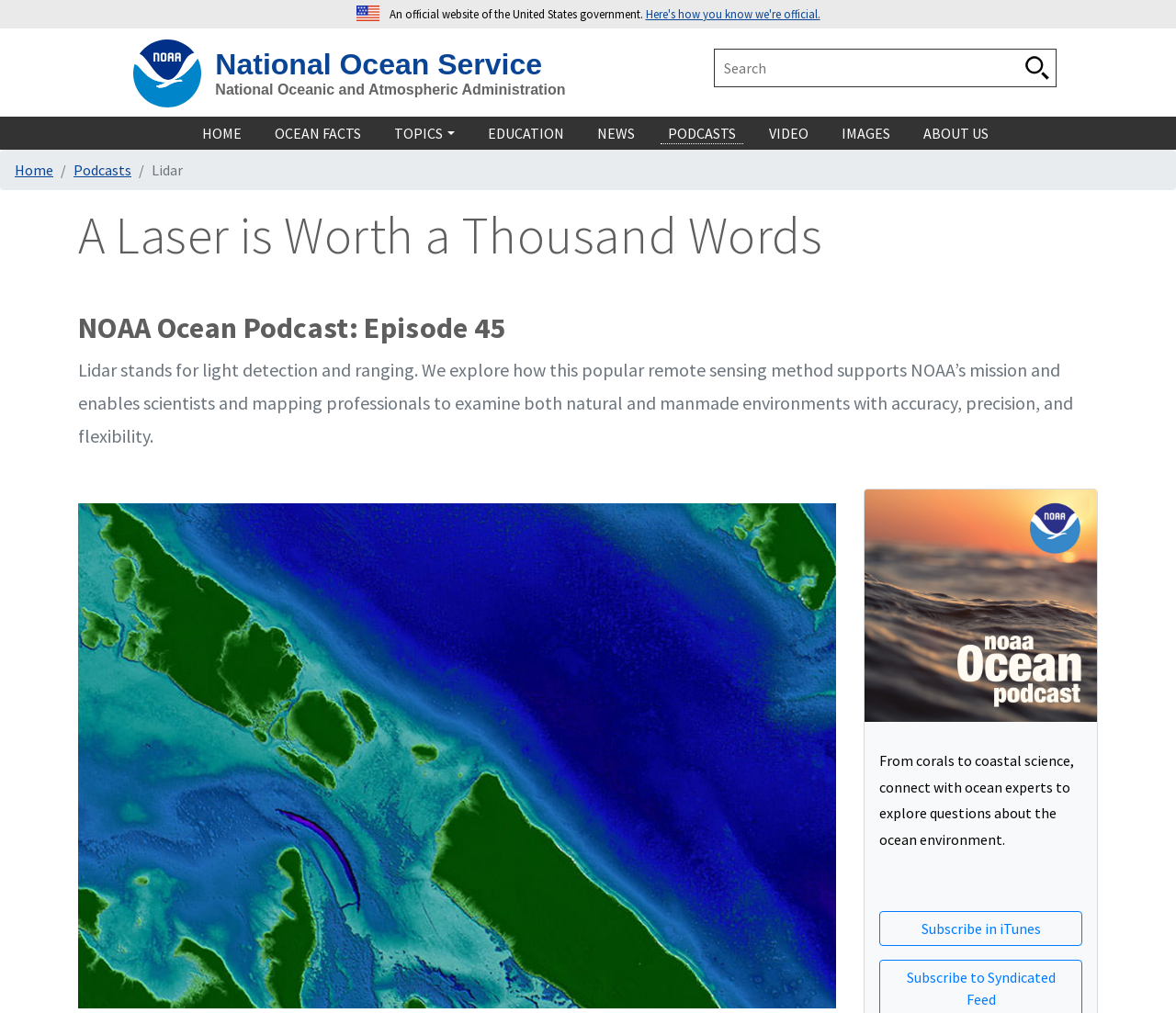Find the bounding box coordinates of the UI element according to this description: "Ocean Facts".

[0.228, 0.115, 0.314, 0.148]